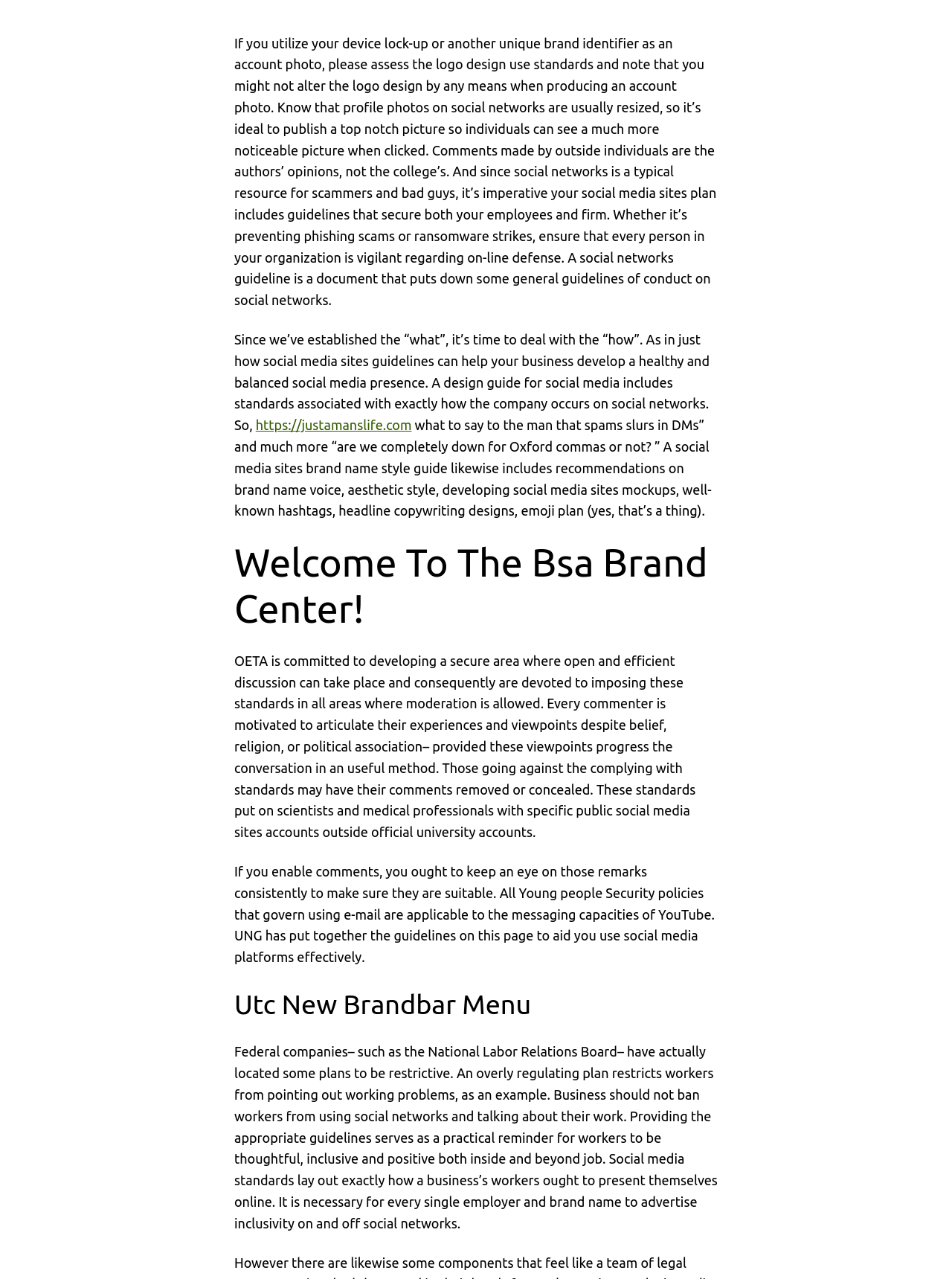Why is it important to monitor comments on social media?
Please provide a detailed and comprehensive answer to the question.

The webpage states that if you enable comments, you should monitor them consistently to ensure they are suitable, and comments that go against the standards may be removed or hidden.